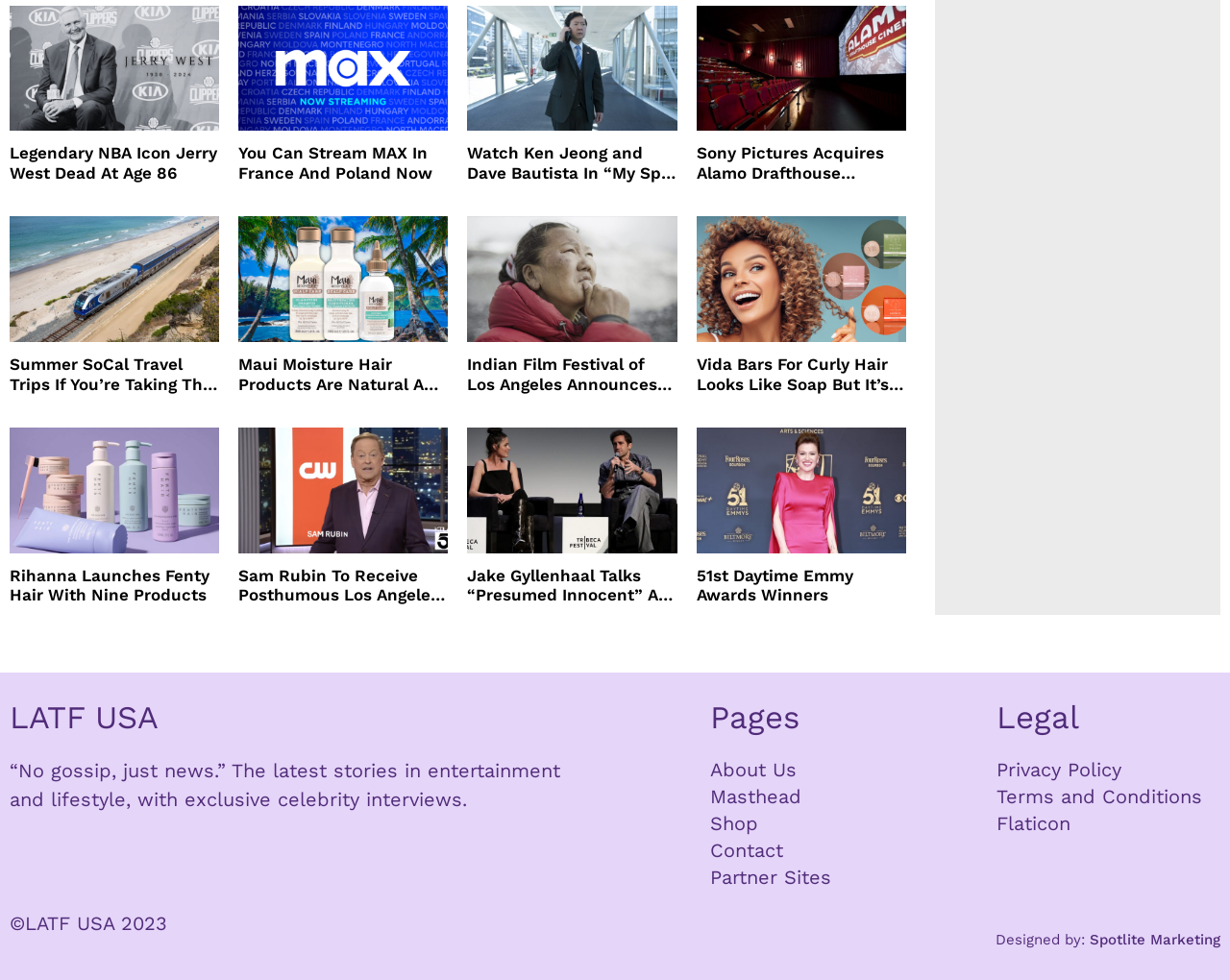How many products does Rihanna's Fenty Hair have?
Please provide a comprehensive answer based on the contents of the image.

I found an article with a heading 'Rihanna Launches Fenty Hair With Nine Products', which indicates that Rihanna's Fenty Hair has nine products.